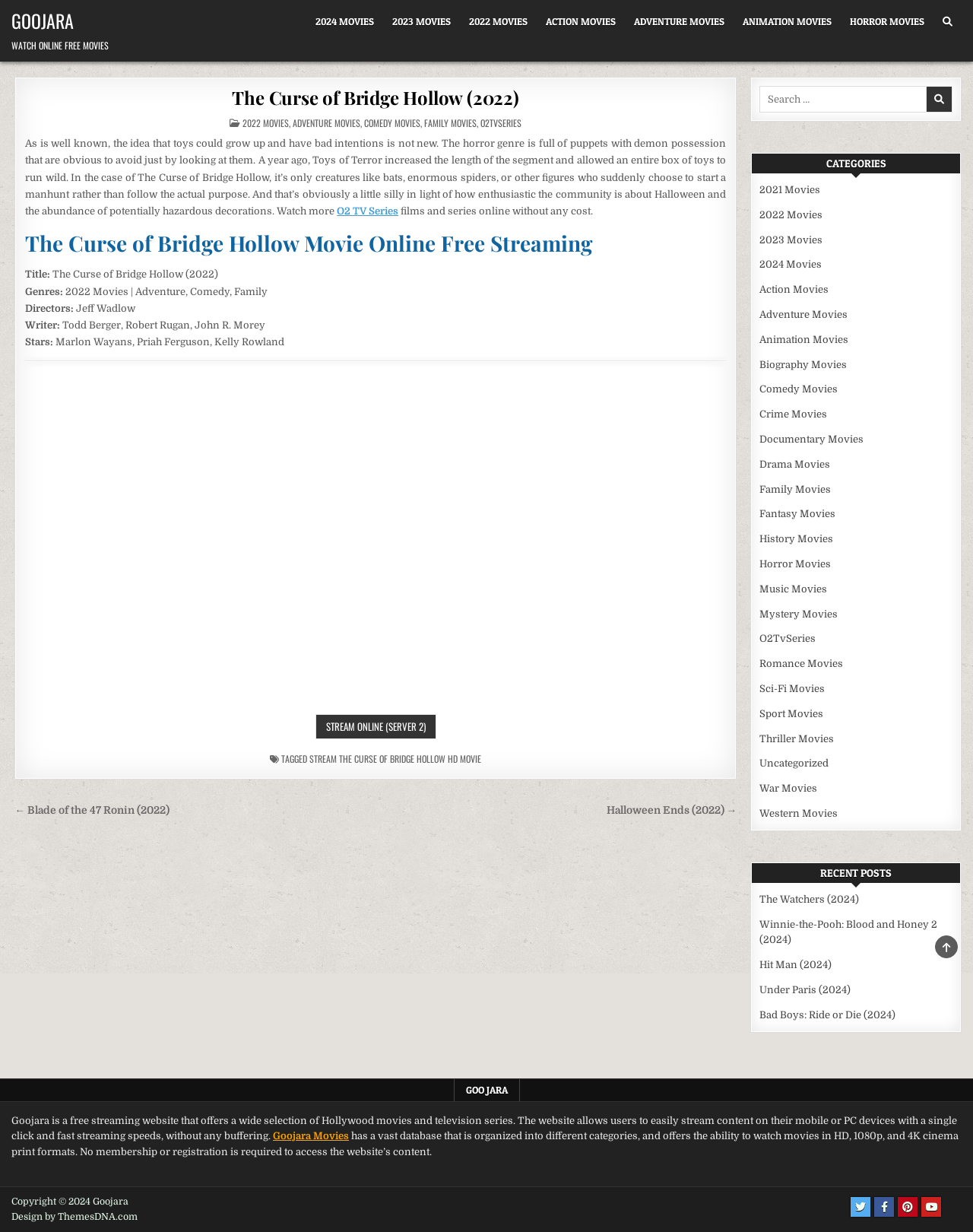Find and indicate the bounding box coordinates of the region you should select to follow the given instruction: "Check the categories".

[0.773, 0.125, 0.987, 0.141]